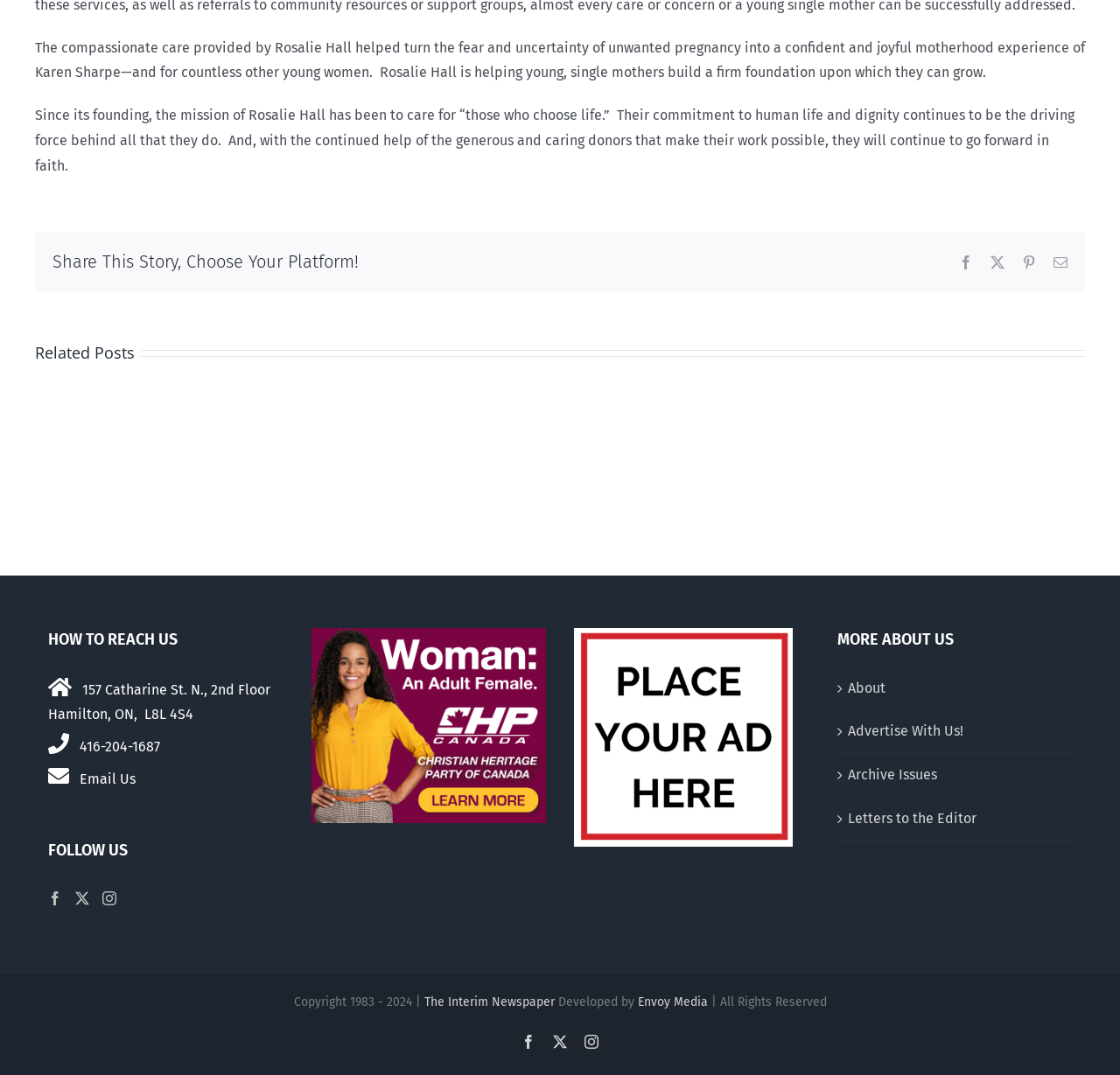What is the address of Rosalie Hall?
Offer a detailed and exhaustive answer to the question.

The address of Rosalie Hall is mentioned in the StaticText elements with OCR text '157 Catharine St. N., 2nd Floor', 'Hamilton, ON,', and 'L8L 4S4'. These elements are located under the heading 'HOW TO REACH US'.